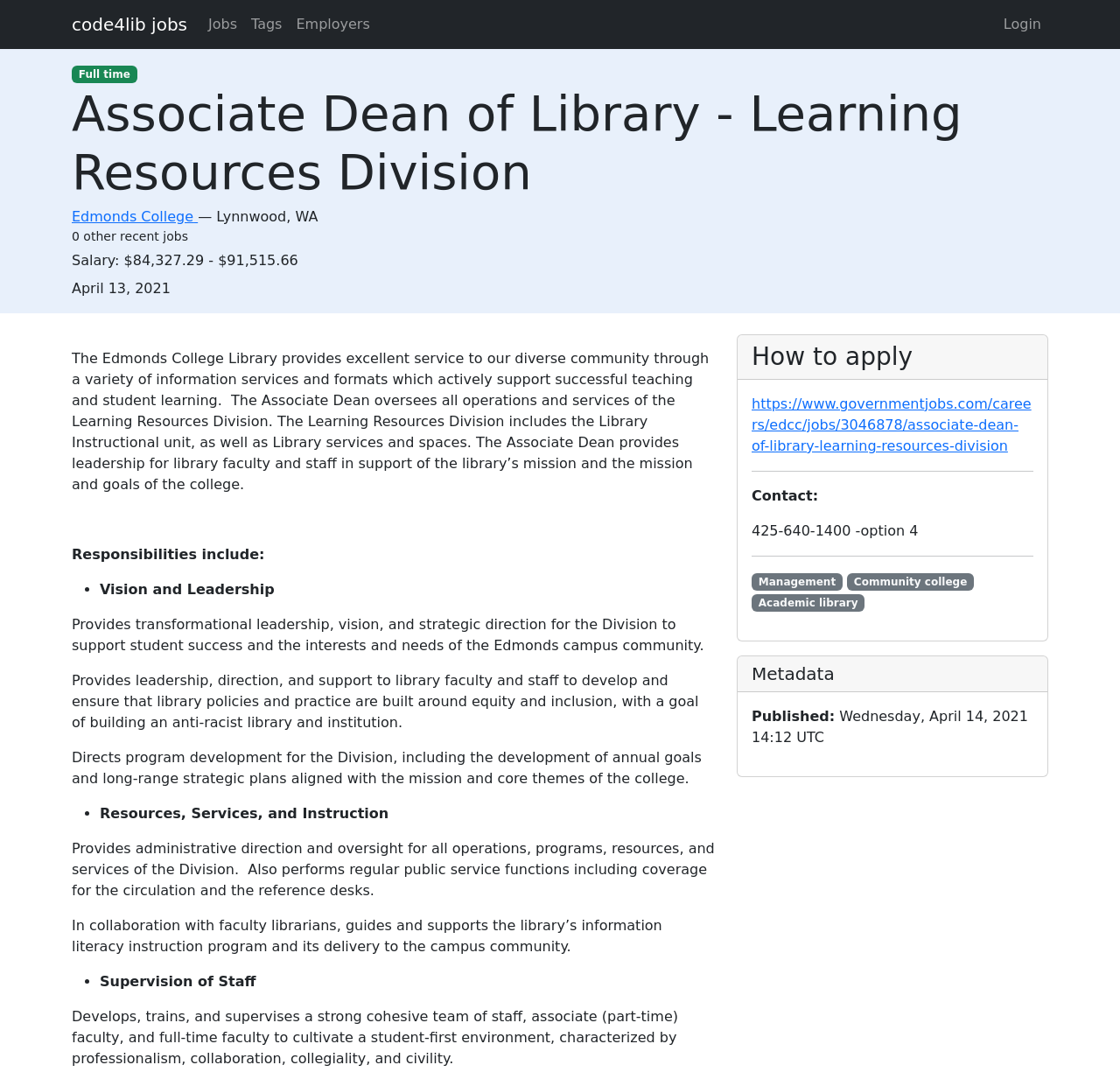Please mark the clickable region by giving the bounding box coordinates needed to complete this instruction: "Click the Text2MD link".

None